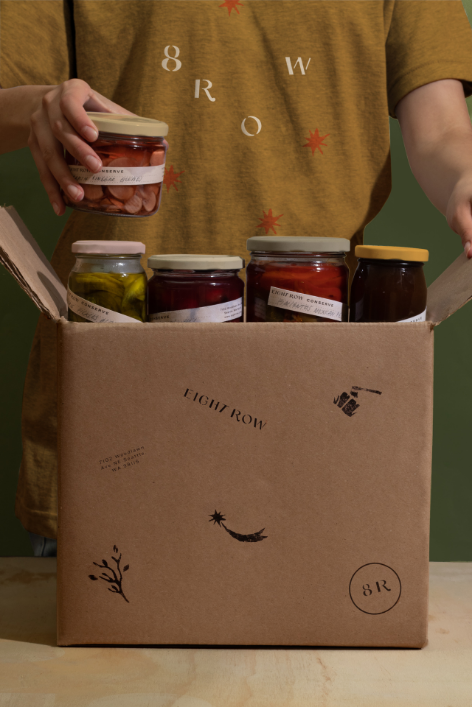Generate a detailed caption for the image.

This image showcases a person wearing a casual, earthy-toned t-shirt with the text "8ROW" and decorative star motifs. They are holding a transparent jar filled with a colorful preserve, possibly fruits or vegetables, while standing behind a kraft paper box that contains several more jars. The box is adorned with minimalist botanical illustrations and the words "EIGHT ROW" prominently displayed, adding a rustic charm to the scene. The backdrop is a rich green, creating a warm, inviting atmosphere that highlights the artisanal nature of the products. The arrangement suggests a focus on homemade or locally sourced preserves, emphasizing a connection to quality and craftsmanship.